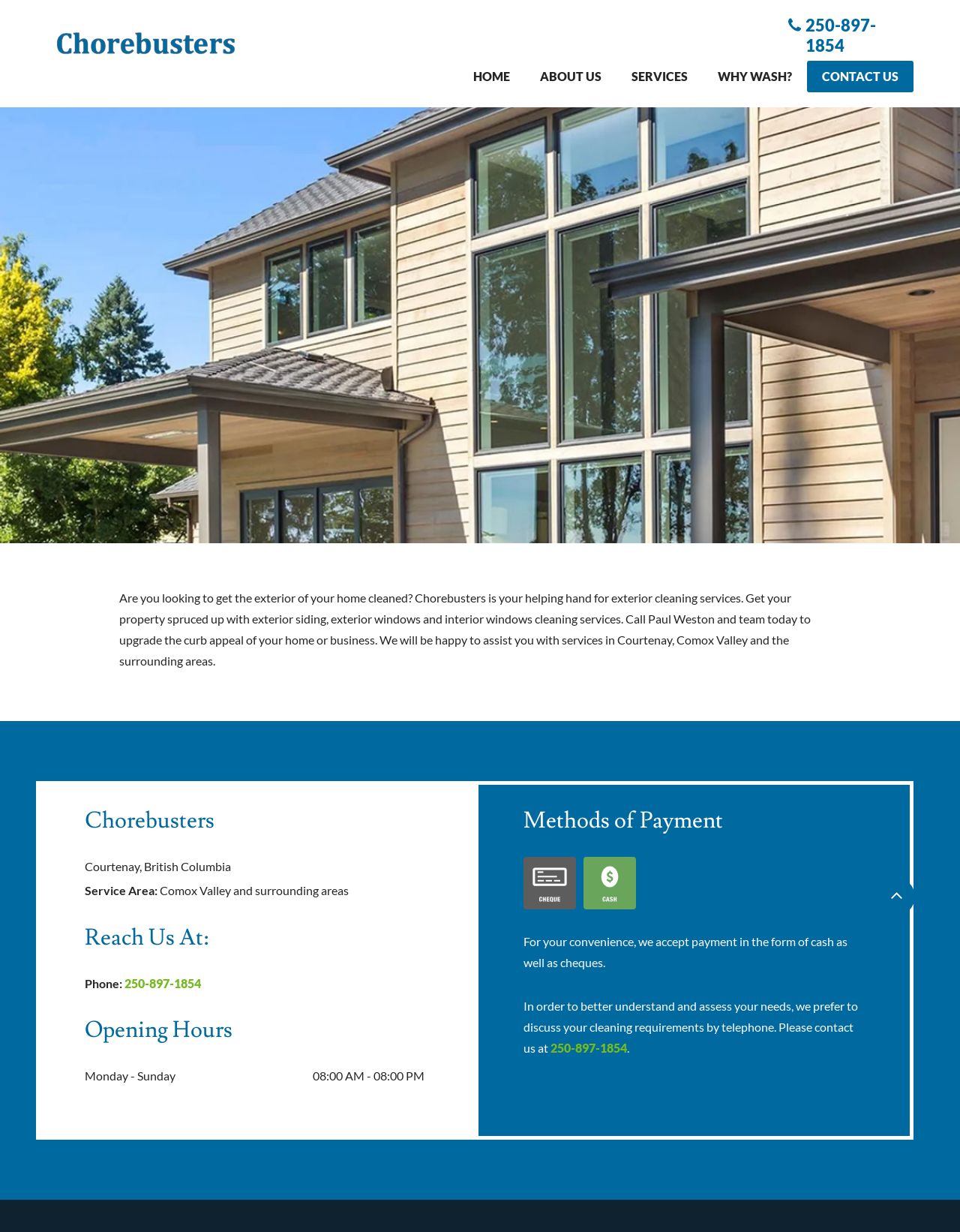Look at the image and answer the question in detail:
What are the operating hours of Chorebusters?

The operating hours of Chorebusters are from Monday to Sunday, from 08:00 AM to 08:00 PM, as mentioned in the section 'Opening Hours' on the webpage.